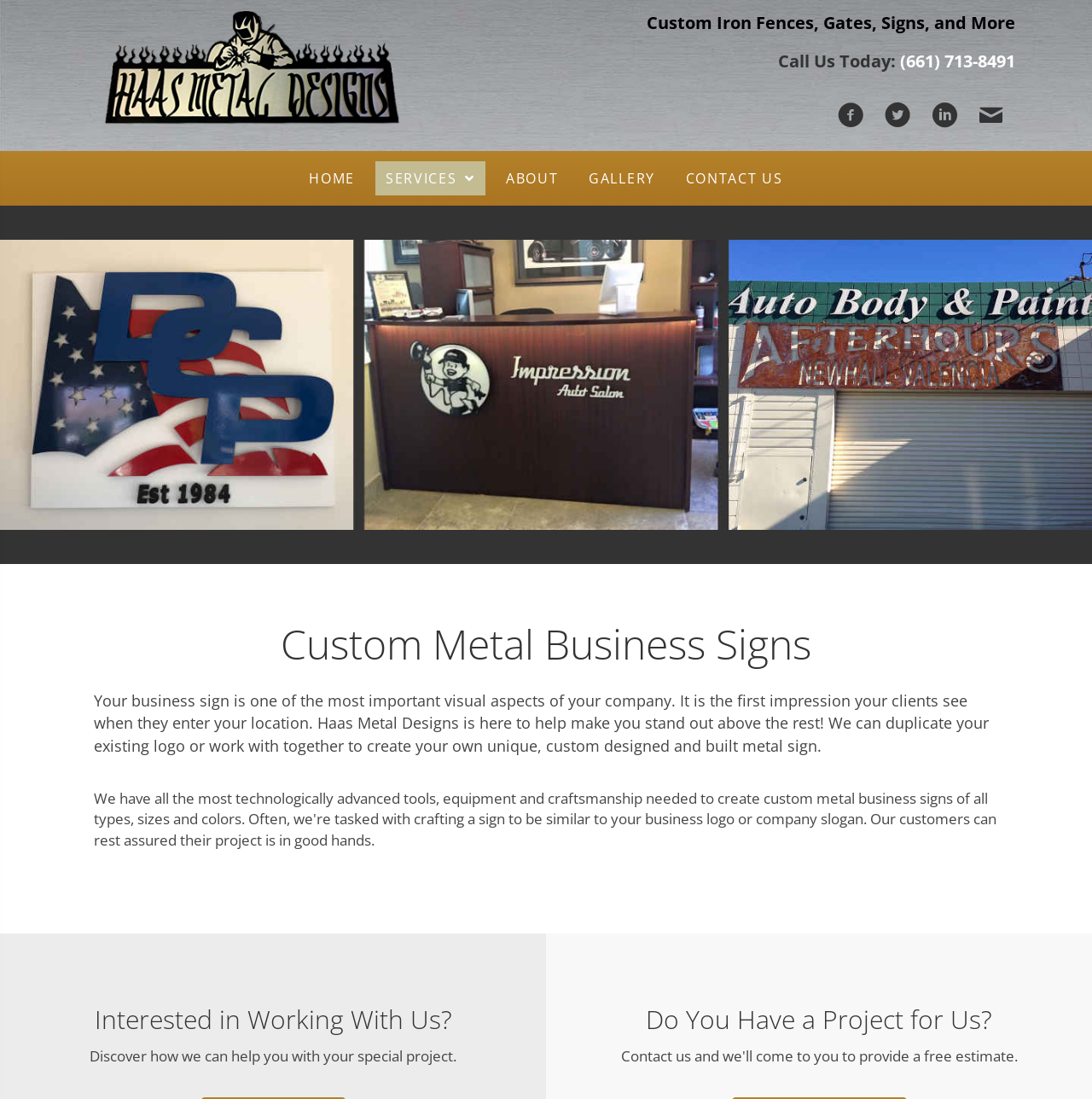What is the main service provided?
Observe the image and answer the question with a one-word or short phrase response.

Custom Metal Business Signs